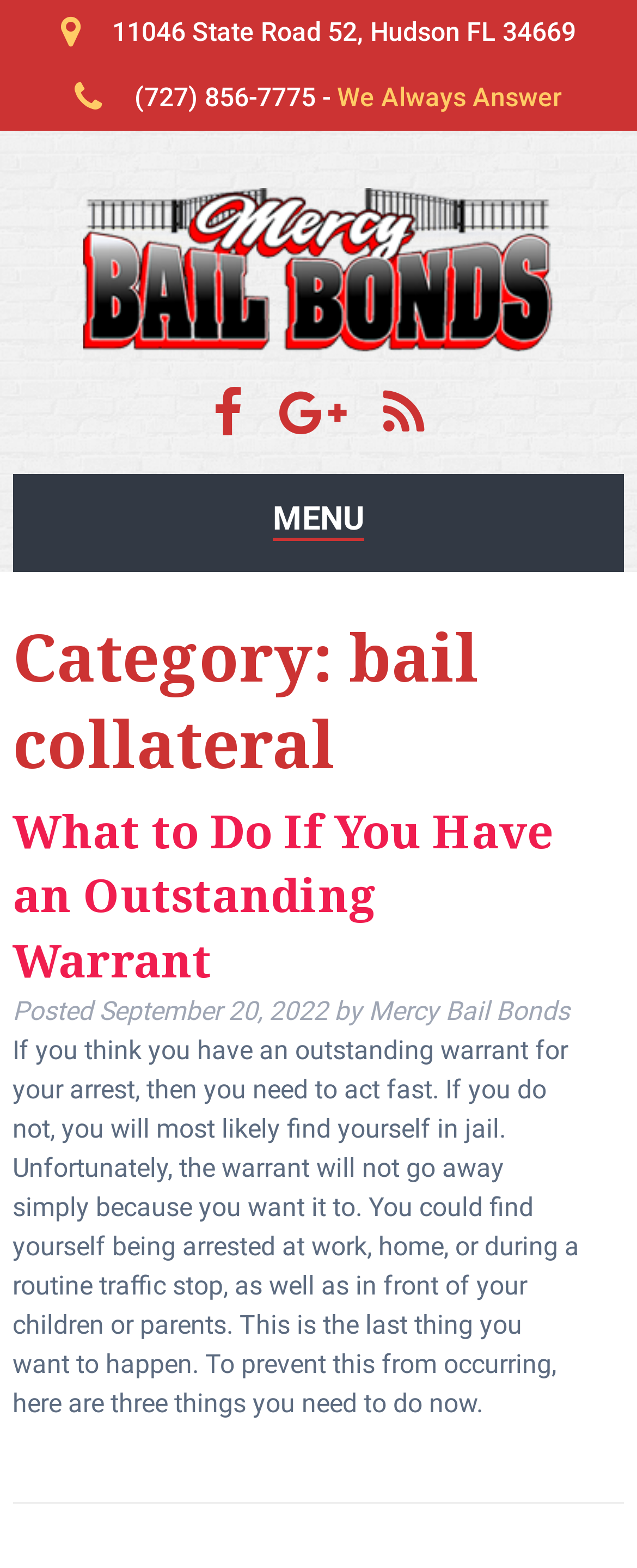Describe the webpage in detail, including text, images, and layout.

The webpage appears to be a blog post or article from Mercy Bail Bonds, a company that provides bail bond services. At the top of the page, there is a logo of Mercy Bail Bonds, accompanied by a link to the company's Facebook page and Google Maps location. Below the logo, there is a menu with a "Blog" link.

The main content of the page is an article titled "What to Do If You Have an Outstanding Warrant". The article is divided into sections, with a heading that stands out prominently. The article's content is a block of text that discusses the importance of addressing an outstanding warrant and provides guidance on what to do in such a situation.

Above the article, there is a link to the company's address, "11046 State Road 52, Hudson FL 34669", and a phone number, "(727) 856-7775 - We Always Answer". The company's logo is also present at the top, along with links to social media and a map location.

The overall structure of the page is simple, with a clear hierarchy of elements. The most prominent elements are the company's logo, the article title, and the main content of the article. The other elements, such as the menu, address, and phone number, are secondary and provide additional information about the company.